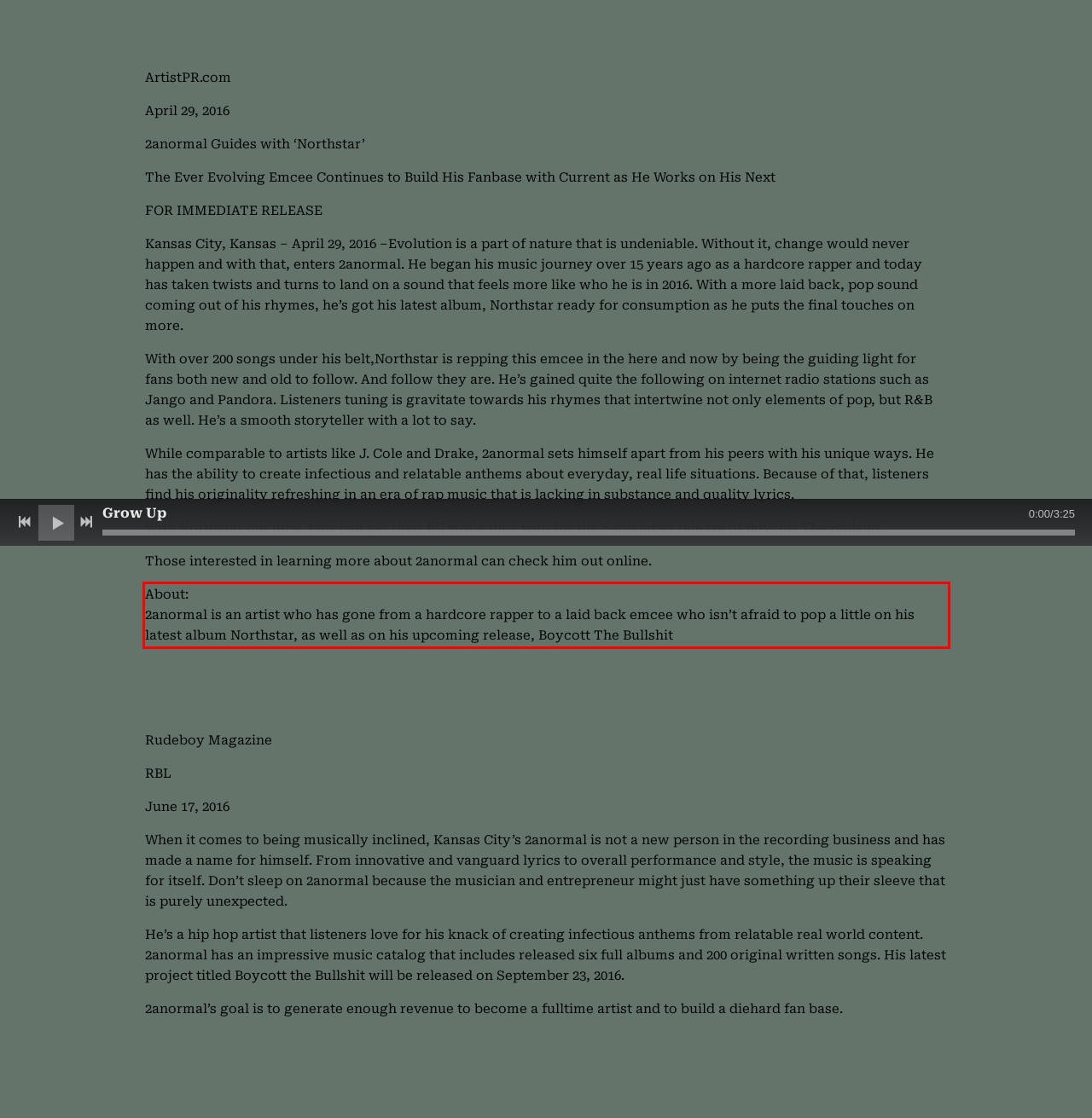Examine the webpage screenshot and use OCR to obtain the text inside the red bounding box.

About: 2anormal is an artist who has gone from a hardcore rapper to a laid back emcee who isn’t afraid to pop a little on his latest album Northstar, as well as on his upcoming release, Boycott The Bullshit